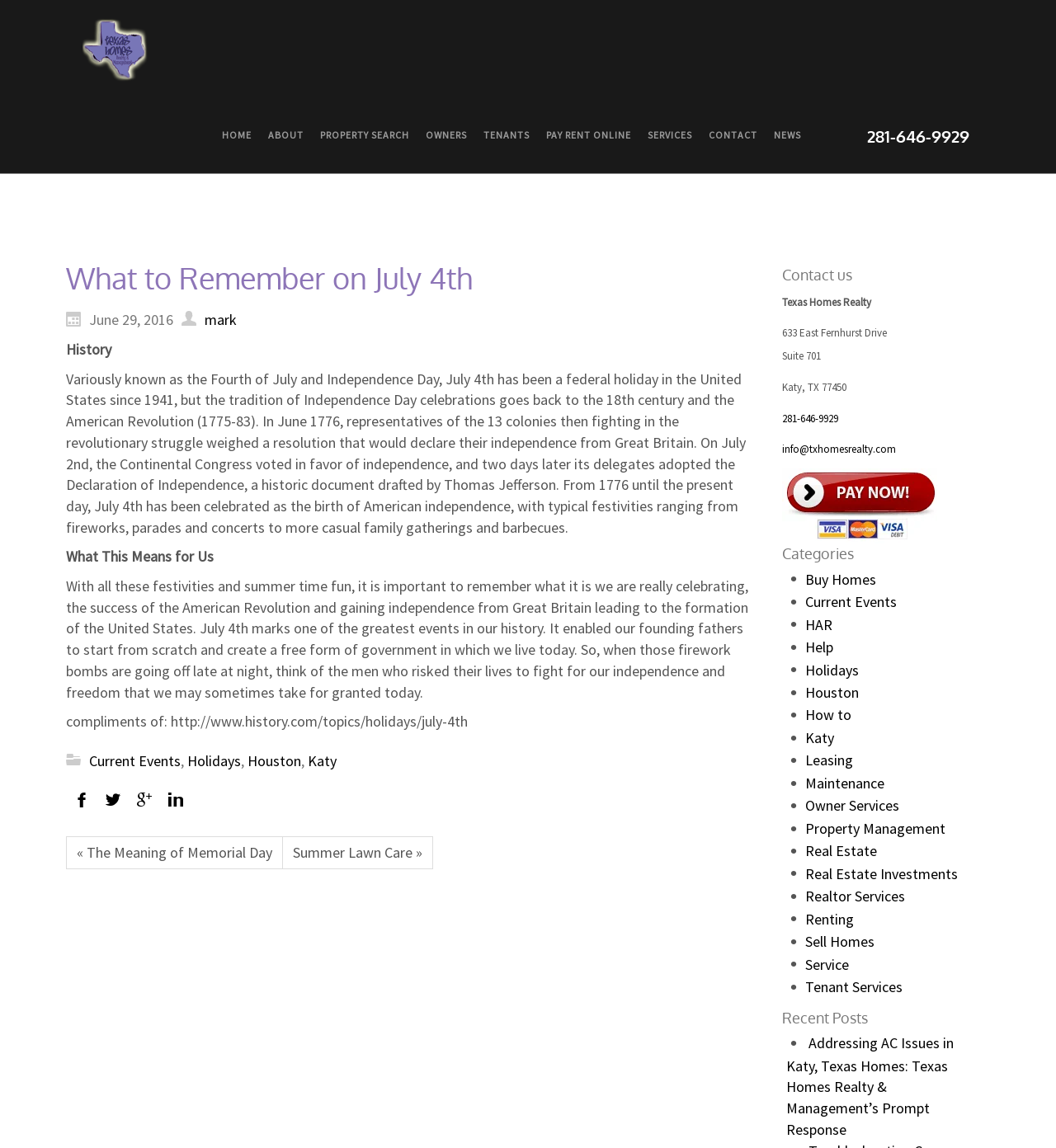Answer the question with a brief word or phrase:
What is the topic of the article on this webpage?

What to Remember on July 4th